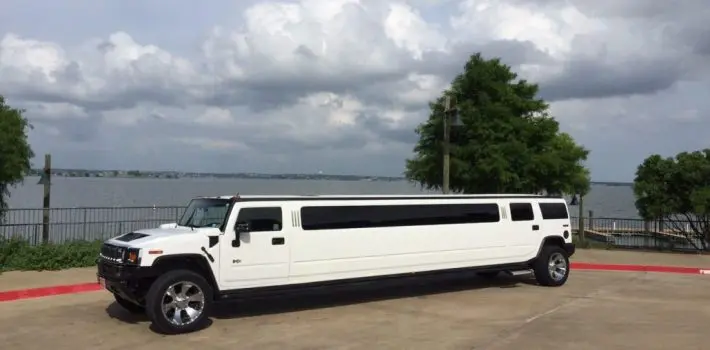Describe all the visual components present in the image.

The image showcases a striking white Hummer limousine parked alongside a scenic lakeside backdrop. This lavish vehicle, characterized by its elongated silhouette and shiny chrome wheels, epitomizes luxury and style, making it an ideal choice for special occasions. The serene water and lush greenery in the background enhance the overall elegance of the scene, inviting onlookers to imagine the unforgettable experiences that await those who choose to ride in such an opulent conveyance. Perfect for weddings, parties, or any significant event, this Hummer limo guarantees a glamorous and memorable journey.